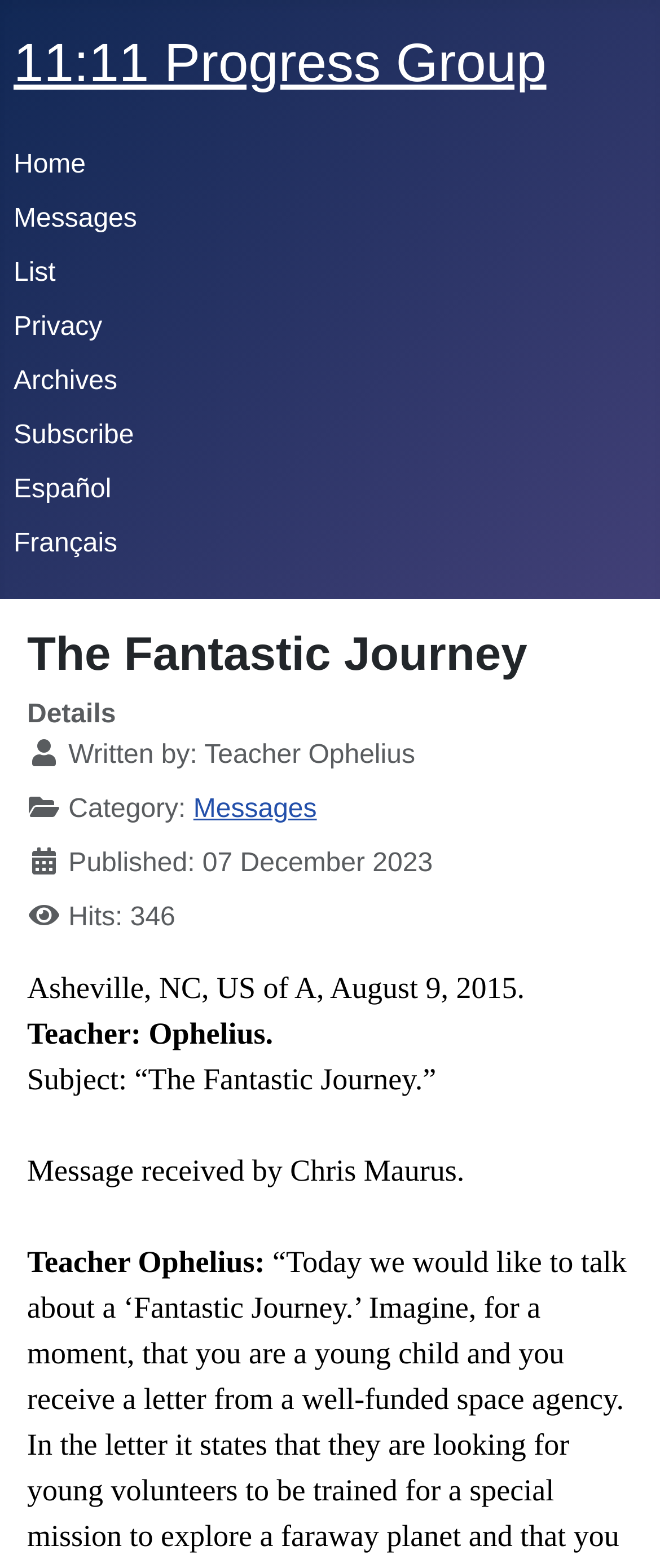Given the content of the image, can you provide a detailed answer to the question?
How many hits does the message have?

I found the answer by looking at the static text element that contains the text 'Hits: 346', which shows the number of hits the message has received.